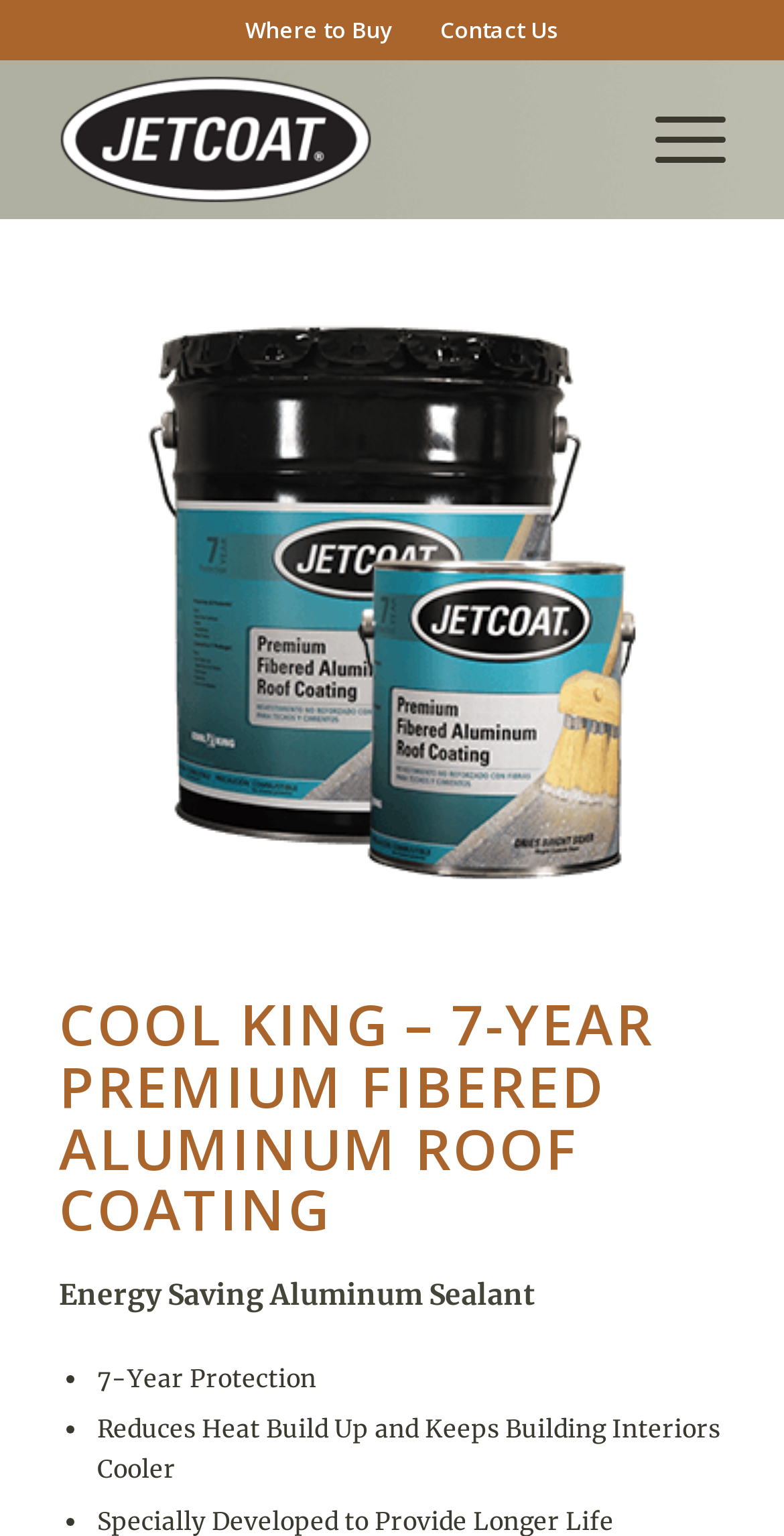Is there a contact section?
Ensure your answer is thorough and detailed.

I found the contact section by looking at the link 'Contact Us' which is located at the top of the page, suggesting that there is a contact section.